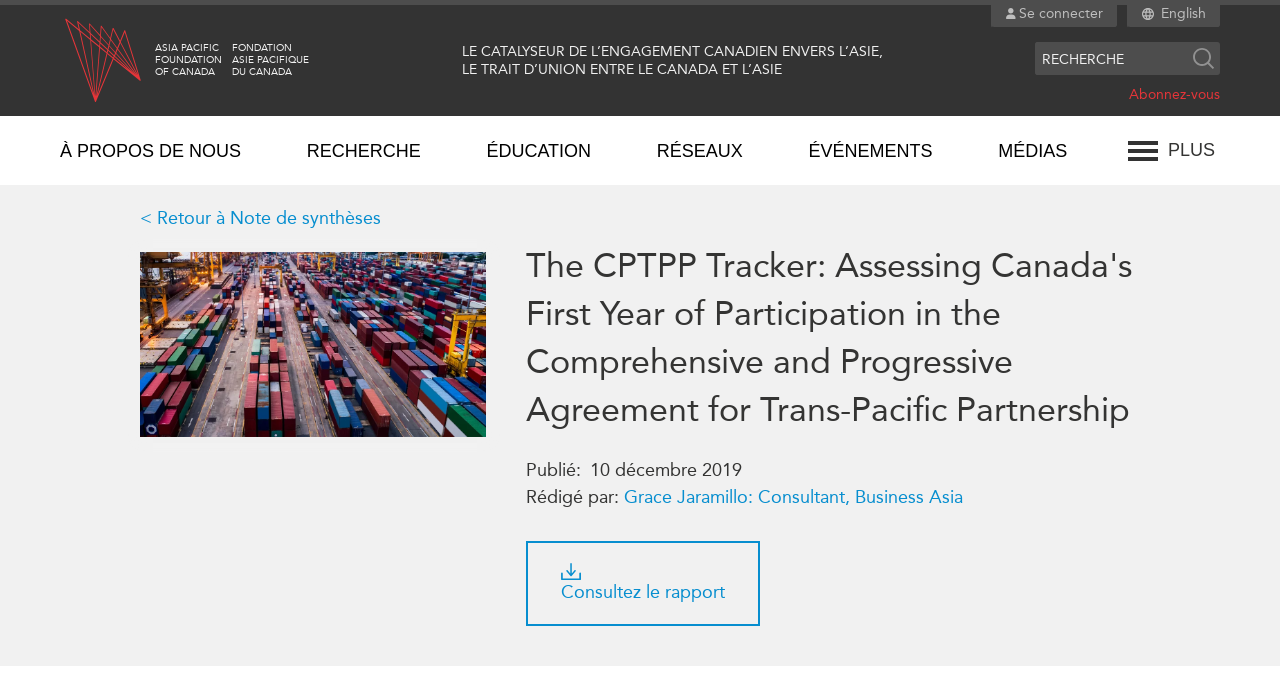Please identify the bounding box coordinates of the element's region that needs to be clicked to fulfill the following instruction: "Check the latest news". The bounding box coordinates should consist of four float numbers between 0 and 1, i.e., [left, top, right, bottom].

[0.517, 0.342, 0.591, 0.371]